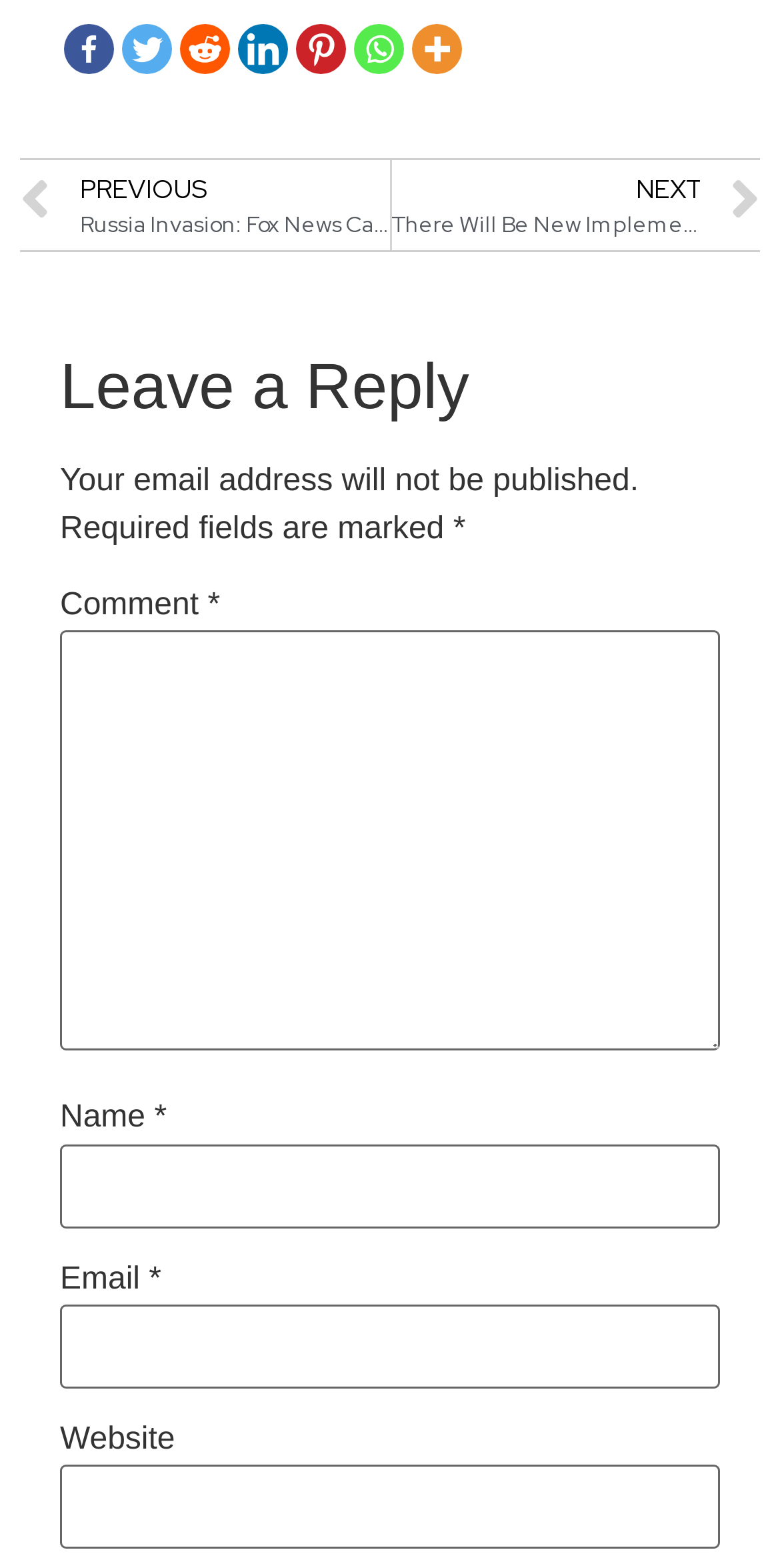Provide the bounding box coordinates of the HTML element this sentence describes: "aria-label="Facebook" title="Facebook"".

[0.082, 0.016, 0.146, 0.048]